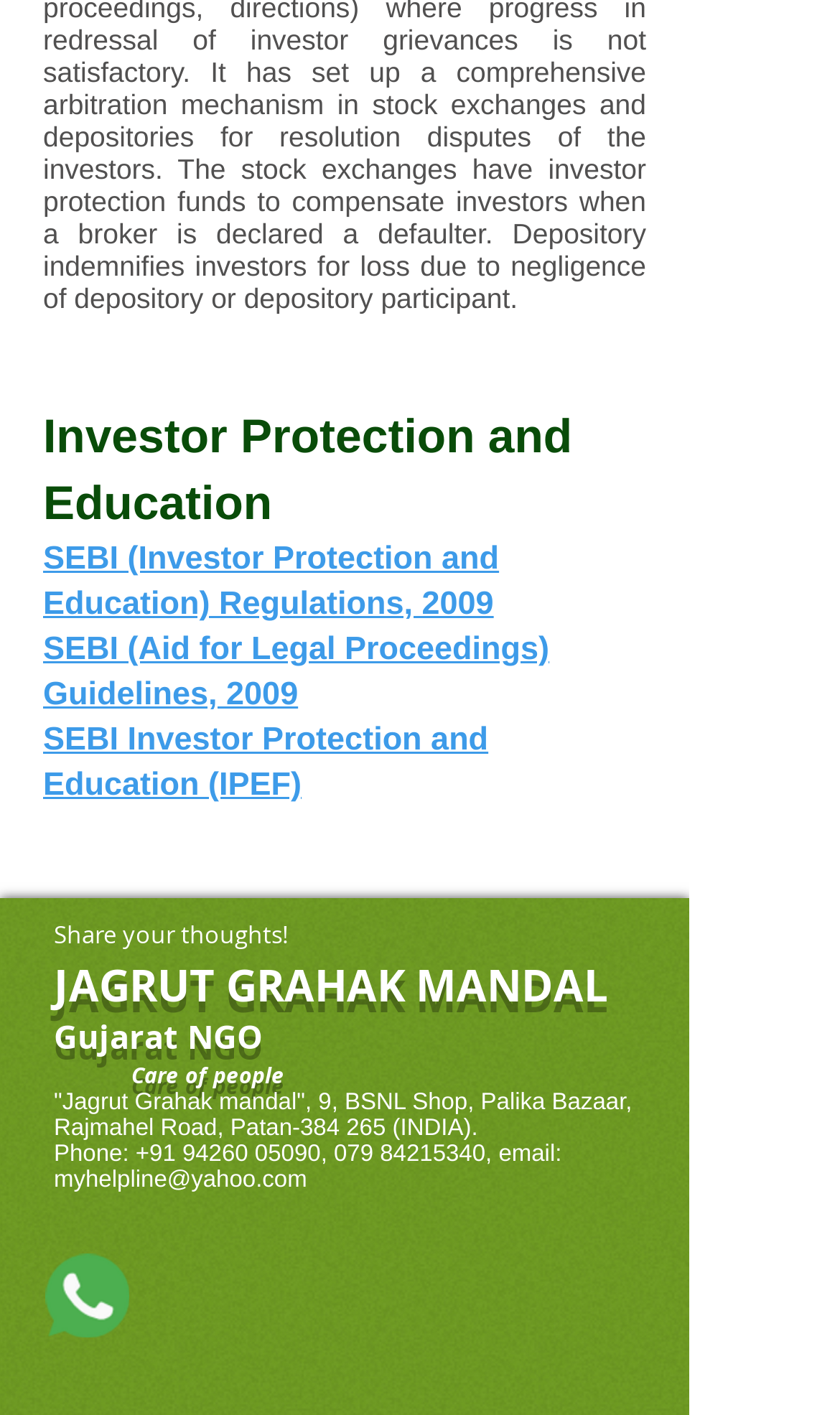Given the description of a UI element: "079 84215340", identify the bounding box coordinates of the matching element in the webpage screenshot.

[0.397, 0.807, 0.578, 0.825]